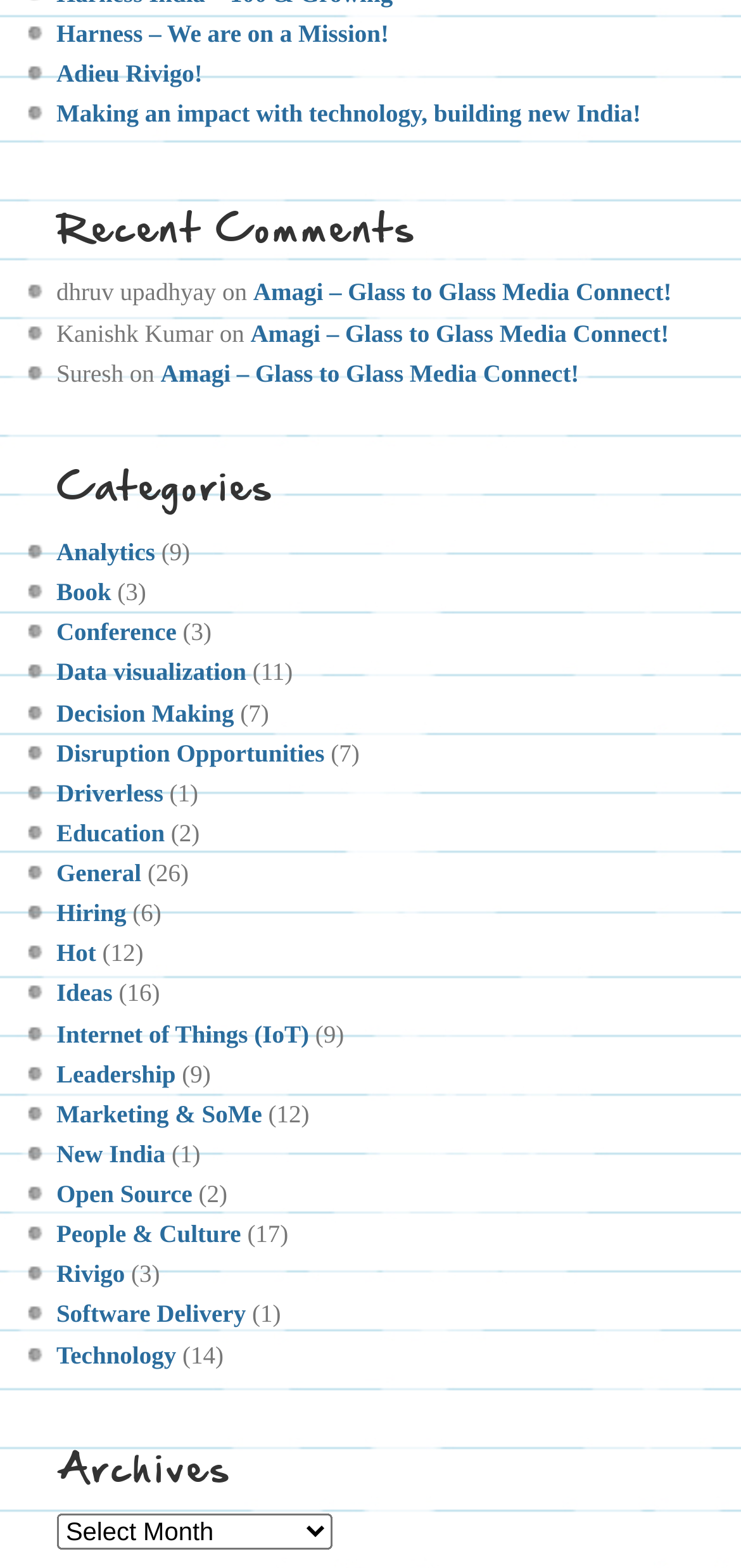Please specify the bounding box coordinates of the clickable region necessary for completing the following instruction: "Browse 'Categories' section". The coordinates must consist of four float numbers between 0 and 1, i.e., [left, top, right, bottom].

[0.076, 0.282, 0.924, 0.339]